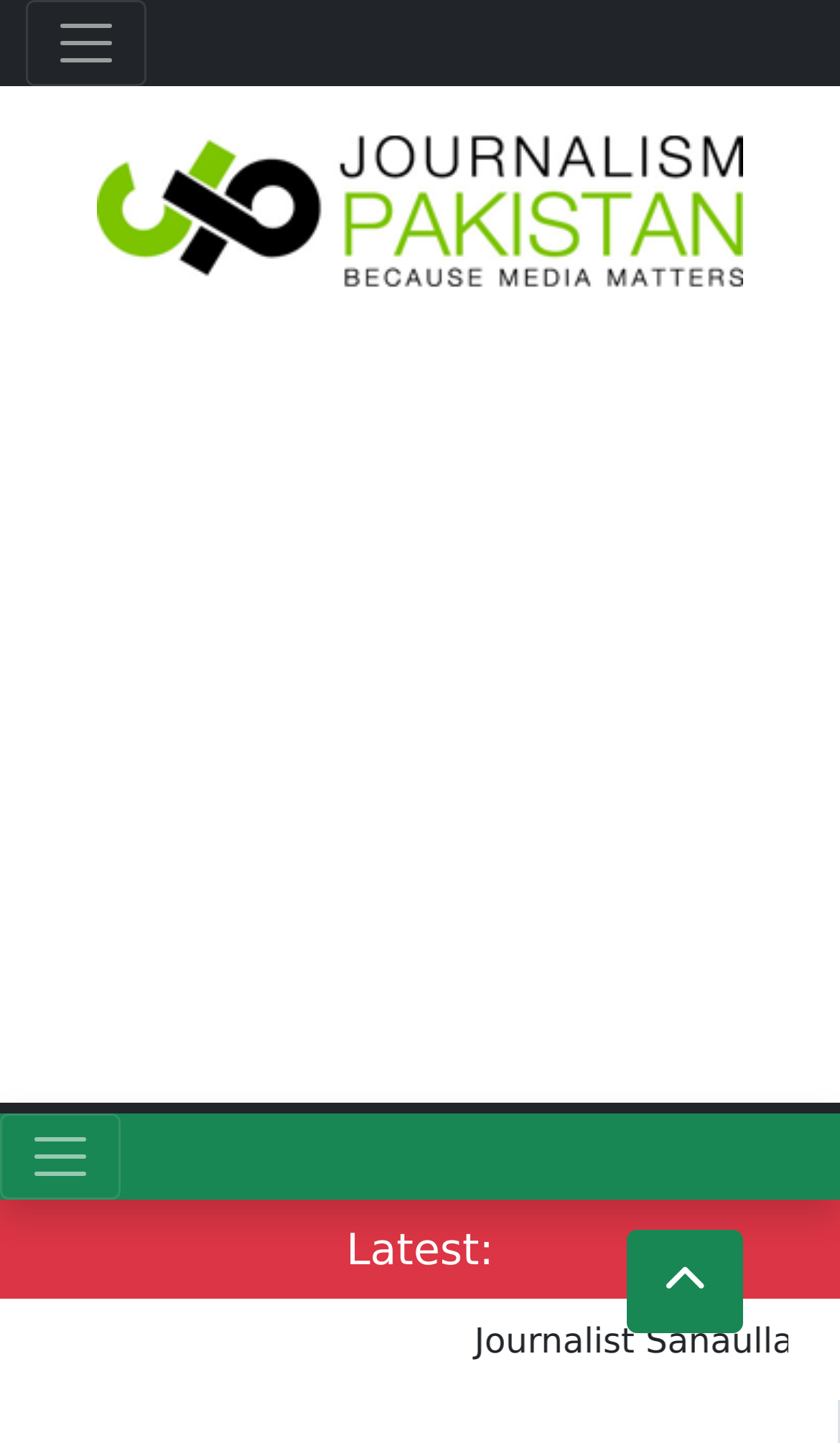Generate an in-depth caption that captures all aspects of the webpage.

The webpage appears to be a news article page. At the top, there is a button on the left side, and a link to "Journalism Pakistan" on the right side, accompanied by an image with the same name. 

Below the top section, there is a large iframe taking up most of the page, labeled as an "Advertisement". 

At the bottom of the page, there is another button on the left side. To the right of the button, there is a section labeled "Latest:", which suggests that it may contain a list of recent news articles or updates. 

On the far right side of the page, near the bottom, there is a link with a cryptic symbol, possibly representing a social media or sharing icon.